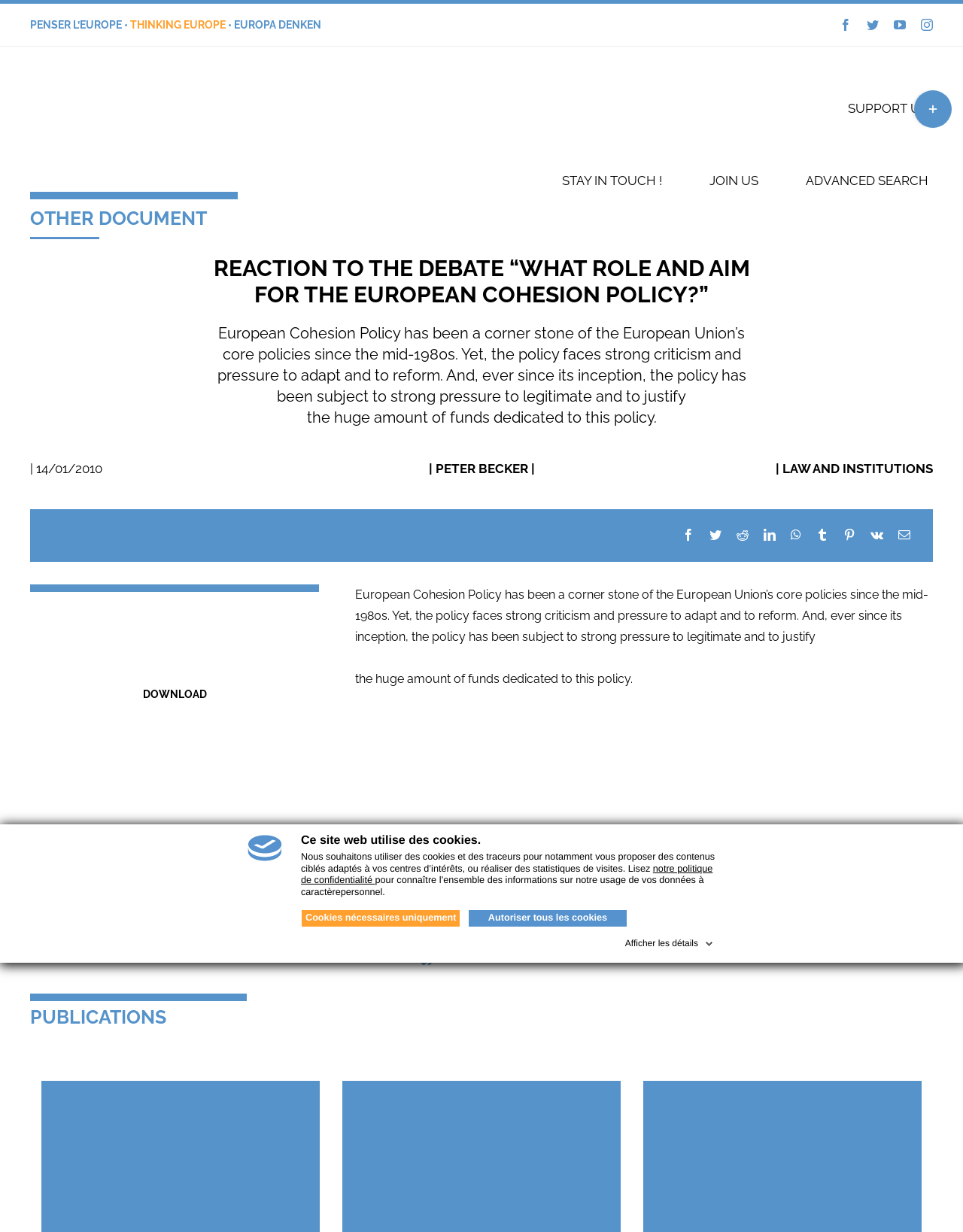Determine the bounding box coordinates for the clickable element required to fulfill the instruction: "Toggle the sliding bar area". Provide the coordinates as four float numbers between 0 and 1, i.e., [left, top, right, bottom].

[0.949, 0.073, 0.988, 0.104]